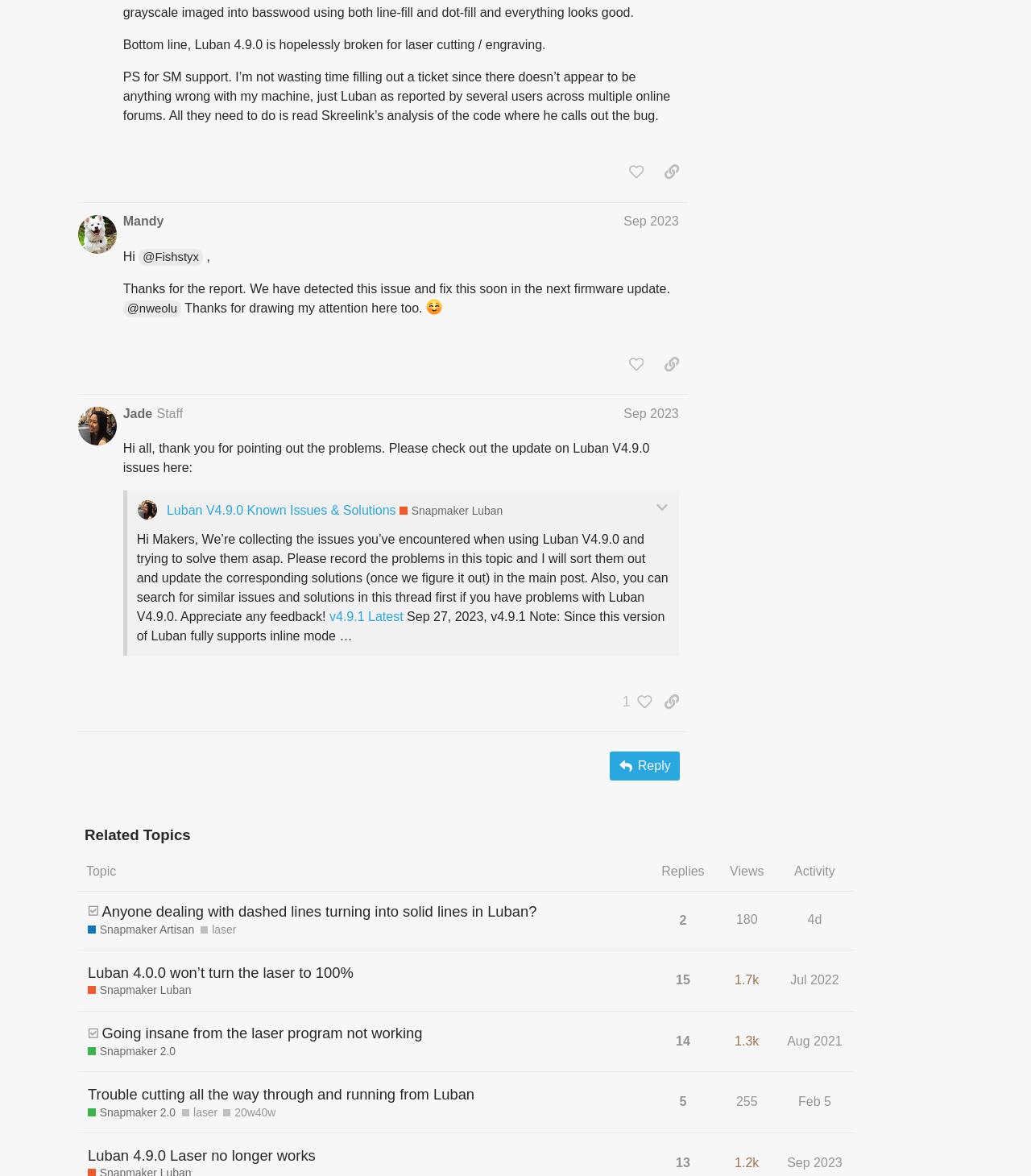Respond to the question below with a single word or phrase:
What is the topic of post #5?

Luban 4.9.0 issues